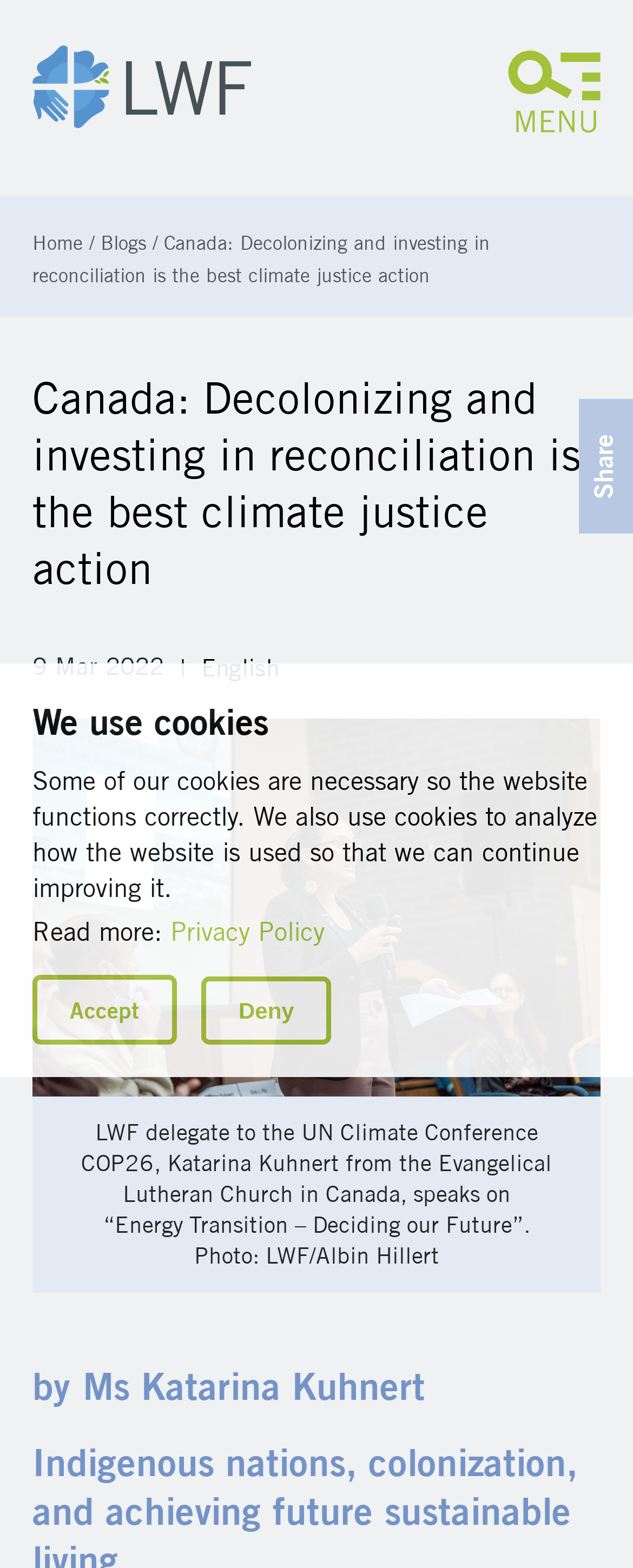Generate a comprehensive caption for the webpage you are viewing.

The webpage is about an article titled "Canada: Decolonizing and investing in reconciliation is the best climate justice action" from The Lutheran World Federation. At the top left, there is a logo of LWF, accompanied by a menu icon at the top right. Below the logo, there is a search bar with a placeholder text "What are you looking for?" and a language selection link "English".

The main navigation menu is located below the search bar, with links to "Who We Are", "What We Do", "Member Churches", and "News & Resources". On the top right, there is a breadcrumb navigation menu with links to "Home" and "Blogs".

The main content of the article is divided into sections. The title of the article is displayed prominently, followed by a share button at the top right. Below the title, there is a heading with the same title, accompanied by the date "9 Mar 2022" and a language selection link "English". 

There is an image of a person speaking at a conference, with a caption describing the scene. Below the image, there is a blockquote with a quote from the person. The author of the article, Ms Katarina Kuhnert, is credited below the blockquote.

At the bottom of the page, there is a cookie policy alert dialog with a message explaining the use of cookies on the website. The dialog has buttons to accept or deny the use of cookies, and a link to the privacy policy.